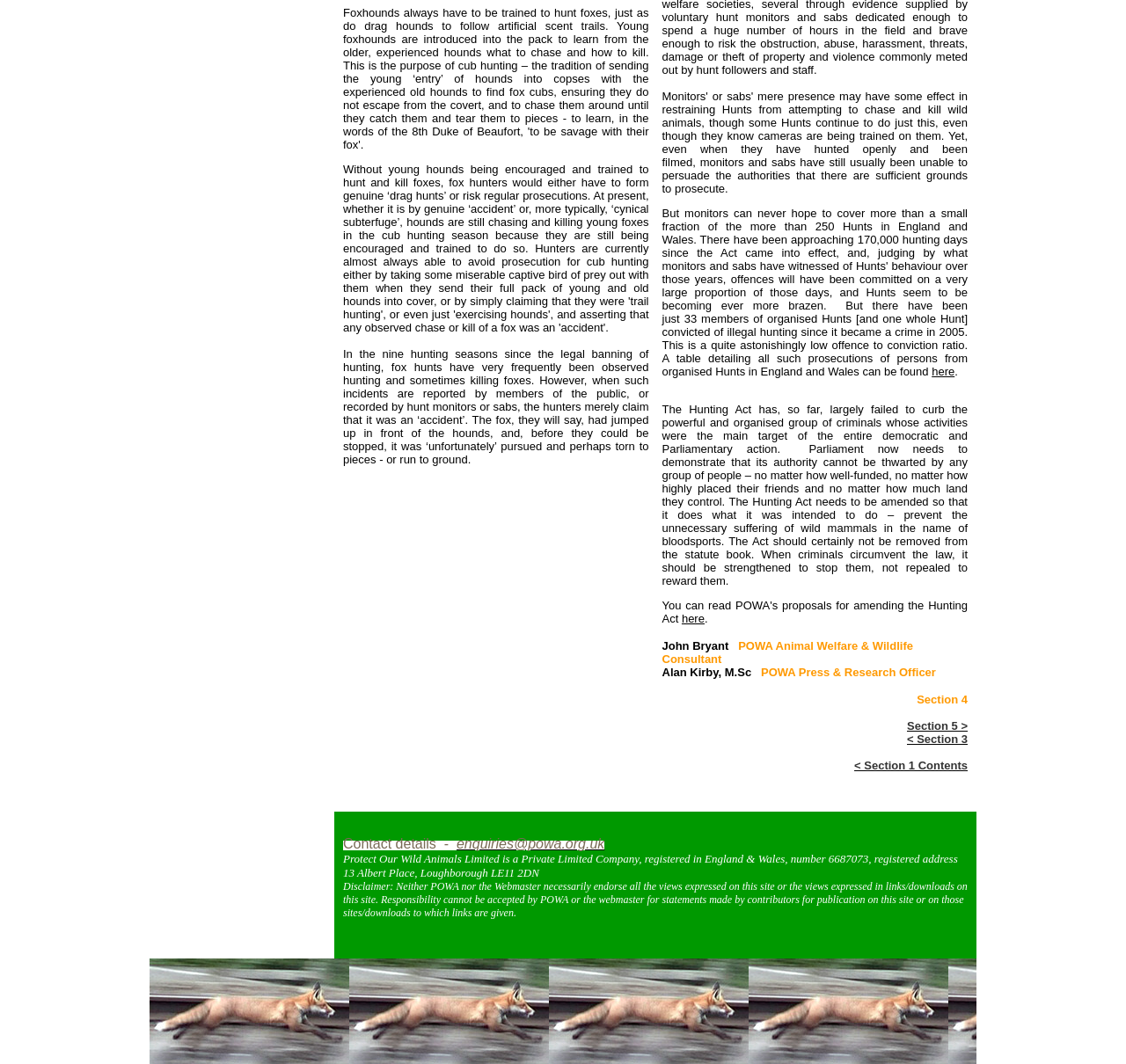Identify the bounding box coordinates for the UI element described as: "< Section 3". The coordinates should be provided as four floats between 0 and 1: [left, top, right, bottom].

[0.805, 0.688, 0.859, 0.701]